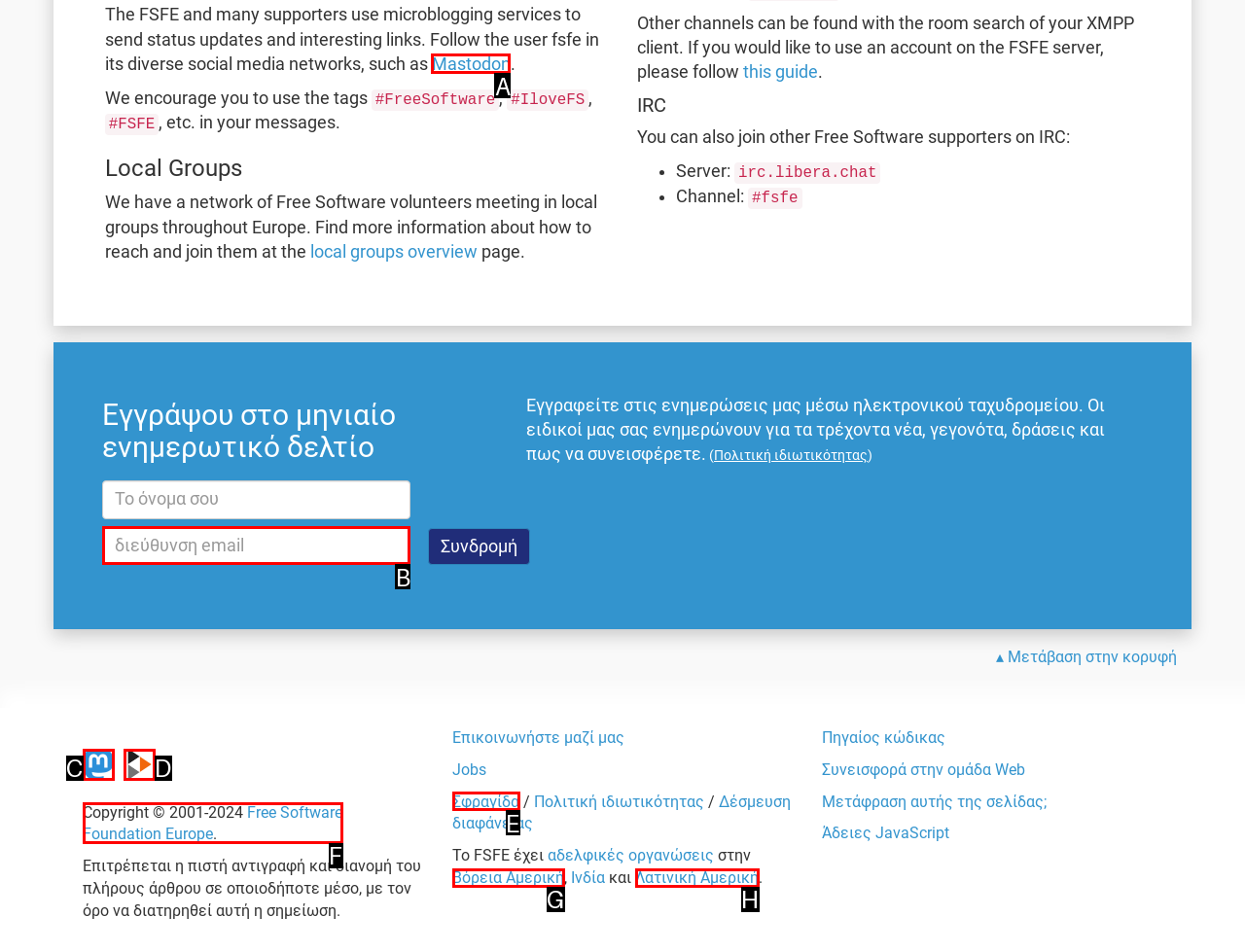Determine which option fits the element description: name="email1" placeholder="διεύθυνση email"
Answer with the option’s letter directly.

B